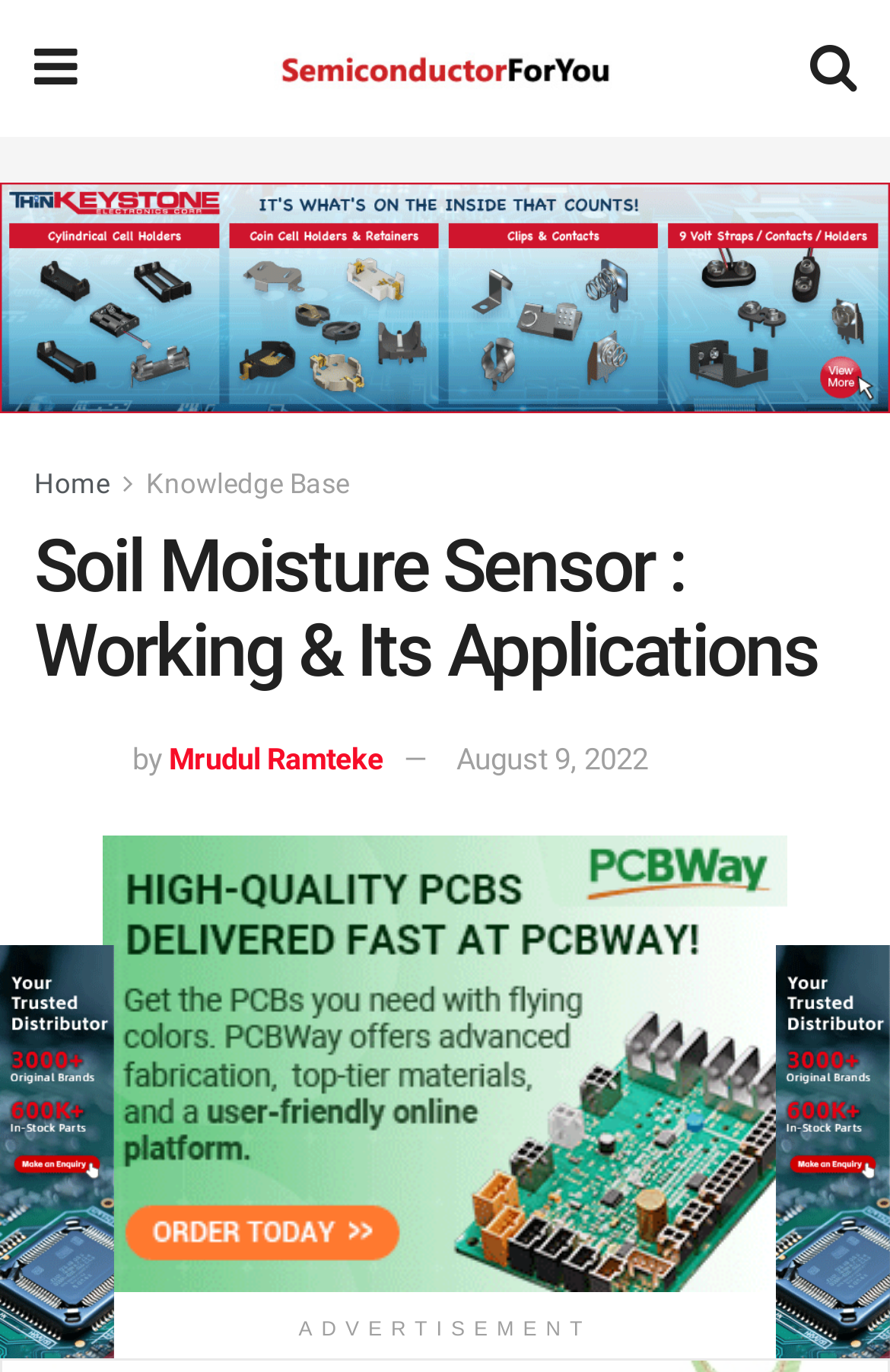What is the position of the 'Home' link?
From the screenshot, provide a brief answer in one word or phrase.

Top-left